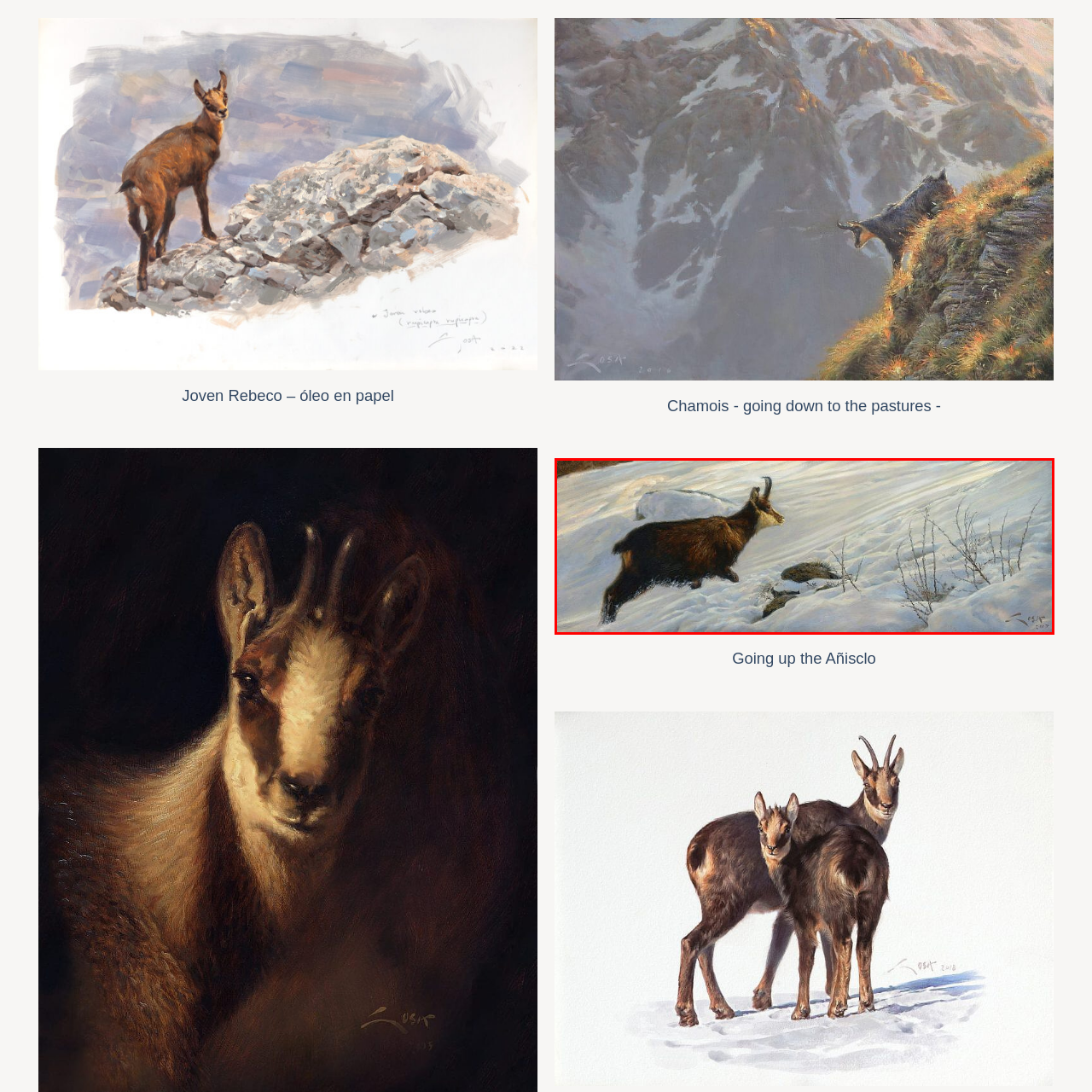Generate a detailed caption for the content inside the red bounding box.

The image depicts a chamois, a species known scientifically as Rupicapra rupicapra, gracefully navigating through a snowy landscape. The animal is mid-leap, its muscular body poised and alert as it traverses the rough terrain blanketed in white snow. The scene captures the essence of mountain wildlife, showcasing the chamois's agility and adaptability to its icy environment. In the background, soft, muted tones of snow-covered rocks and sparse vegetation enhance the natural setting, creating a serene yet dynamic atmosphere. This artwork, titled "Going up the Añisclo," beautifully illustrates the chamois in motion, highlighting its elegance and the rugged beauty of its habitat. The artist's attention to detail allows viewers to appreciate both the animal and the tranquil wilderness that surrounds it.